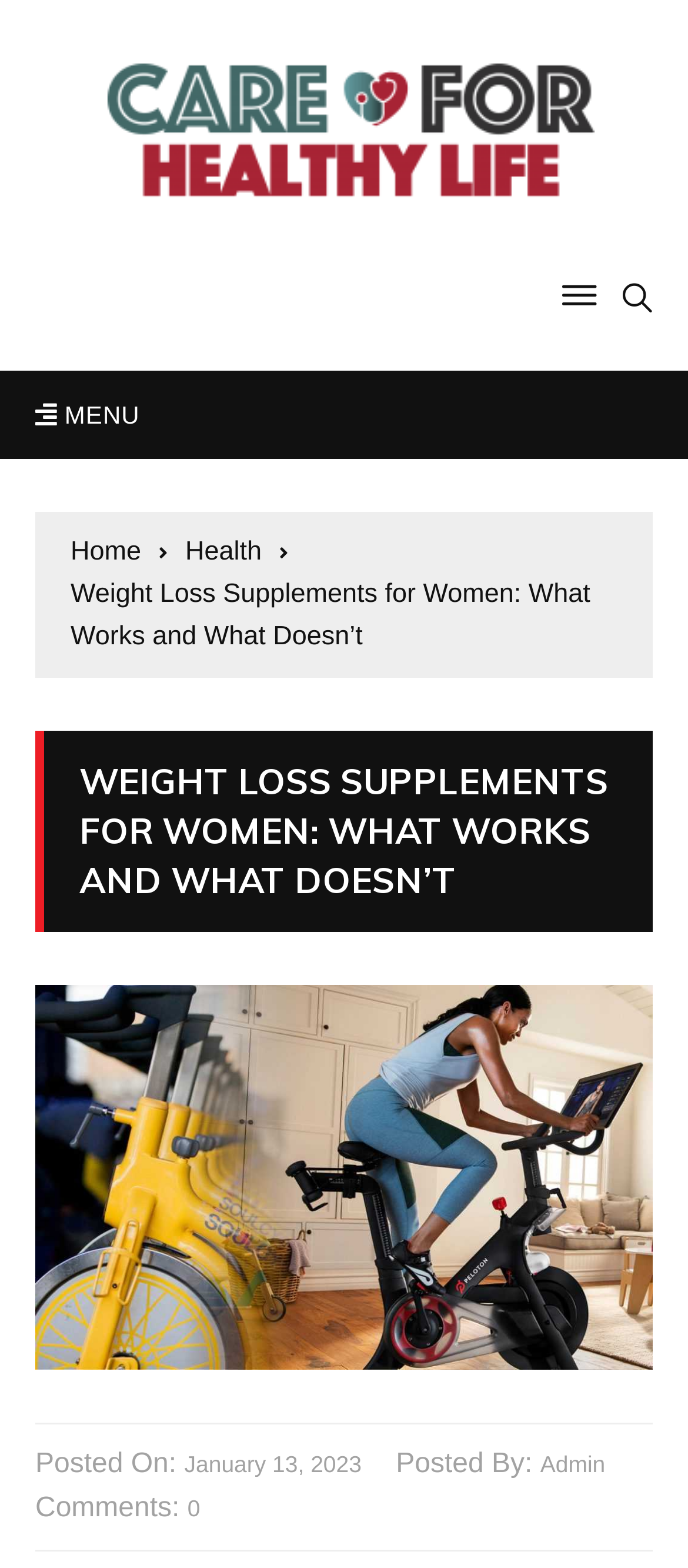When was the current webpage posted?
Give a one-word or short-phrase answer derived from the screenshot.

January 13, 2023